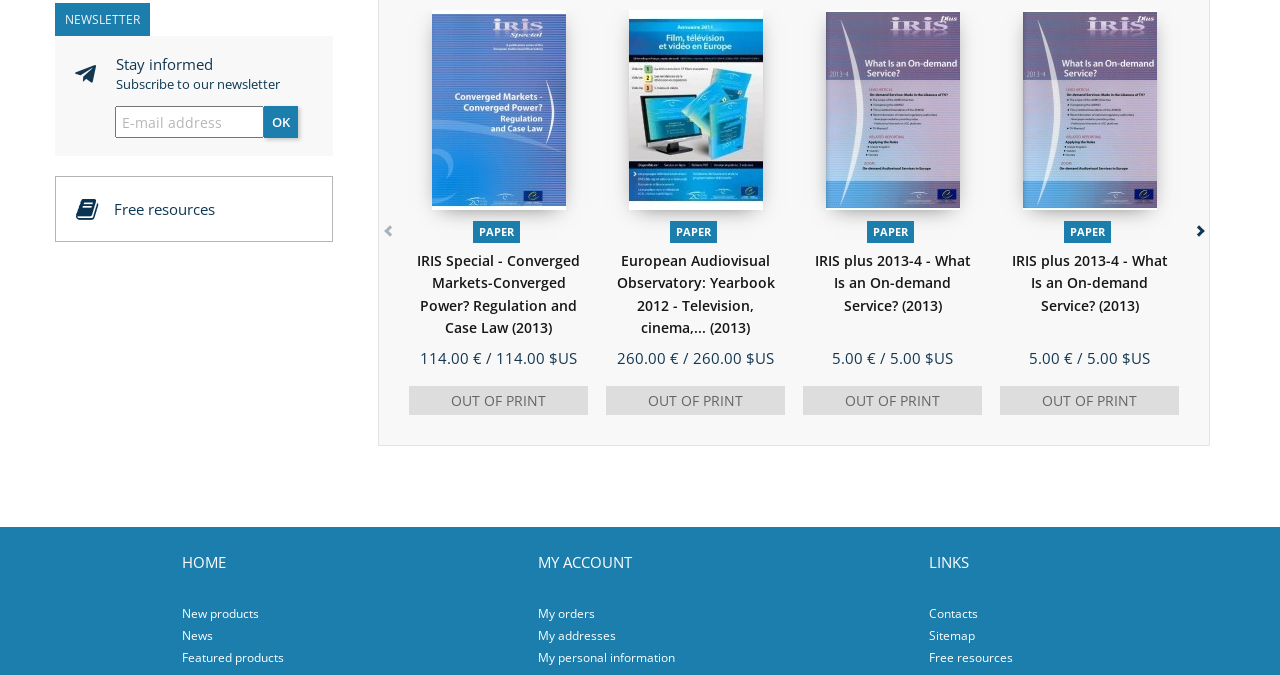Provide the bounding box coordinates for the area that should be clicked to complete the instruction: "View free resources".

[0.043, 0.261, 0.26, 0.358]